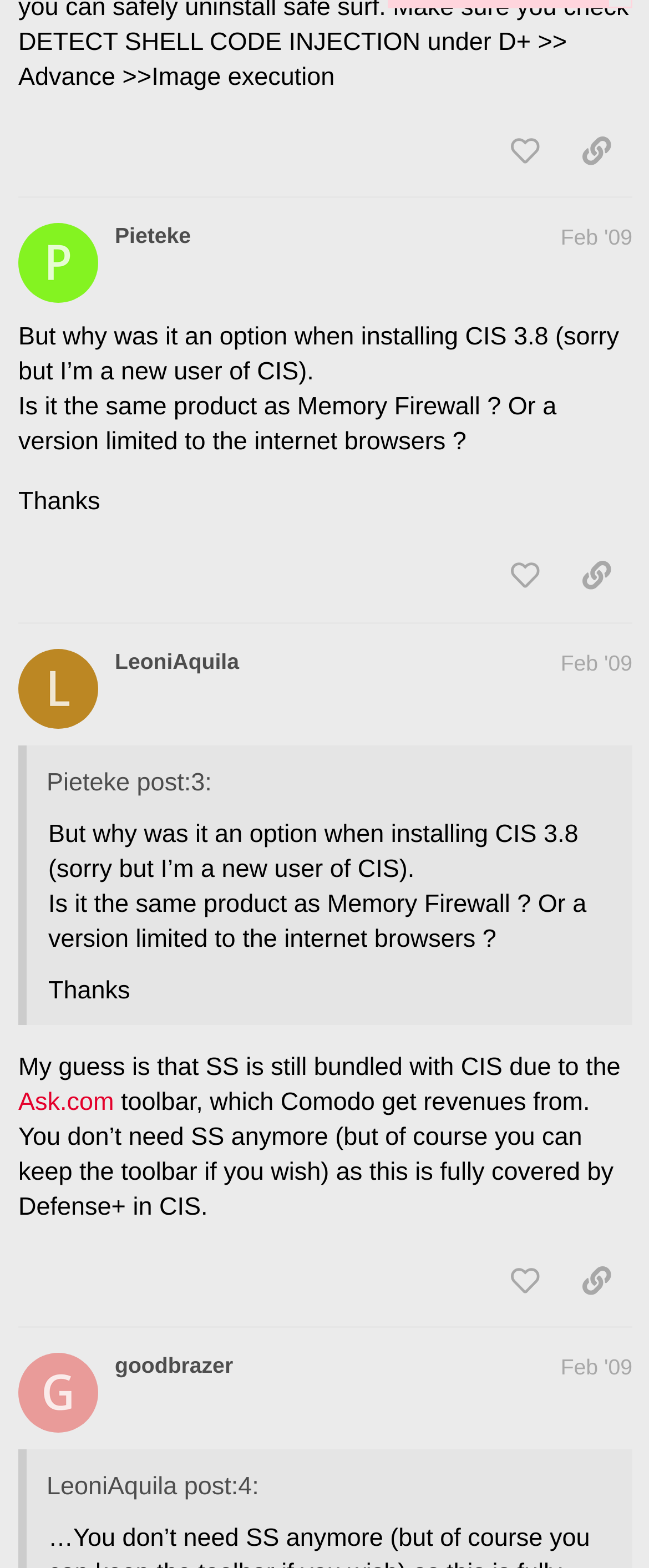Answer this question using a single word or a brief phrase:
How many posts are on this page?

3